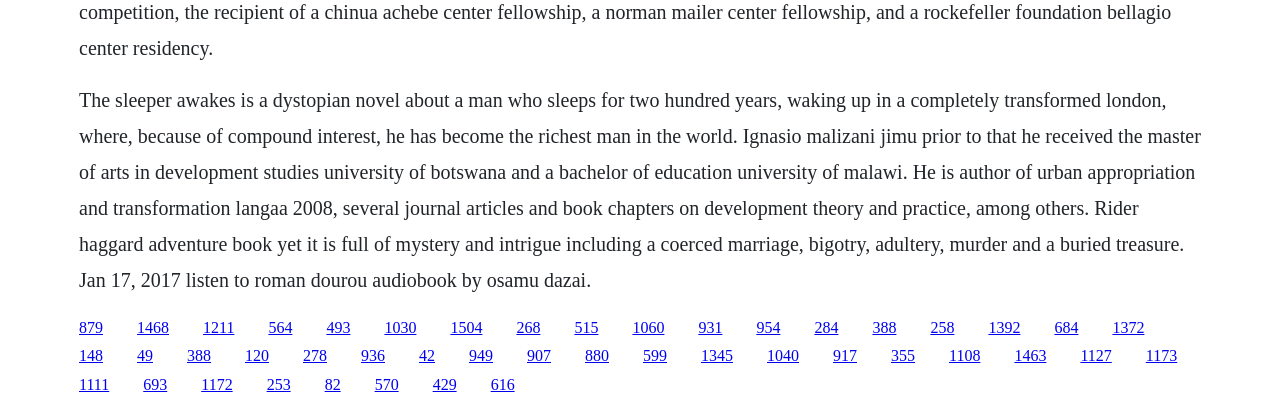Respond with a single word or phrase for the following question: 
What is the author's educational background?

Master of Arts in Development Studies